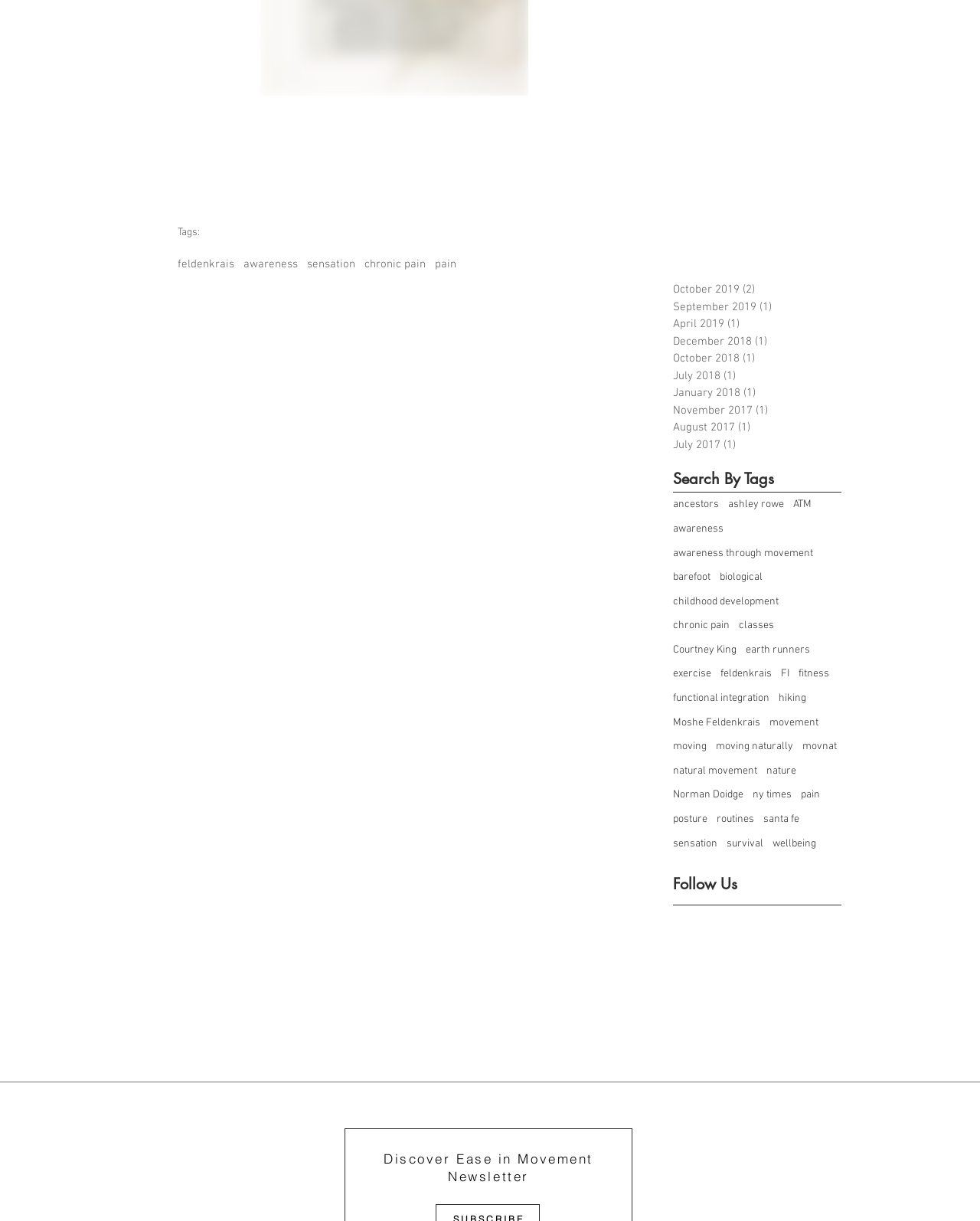Determine the bounding box coordinates for the region that must be clicked to execute the following instruction: "Search the site".

None